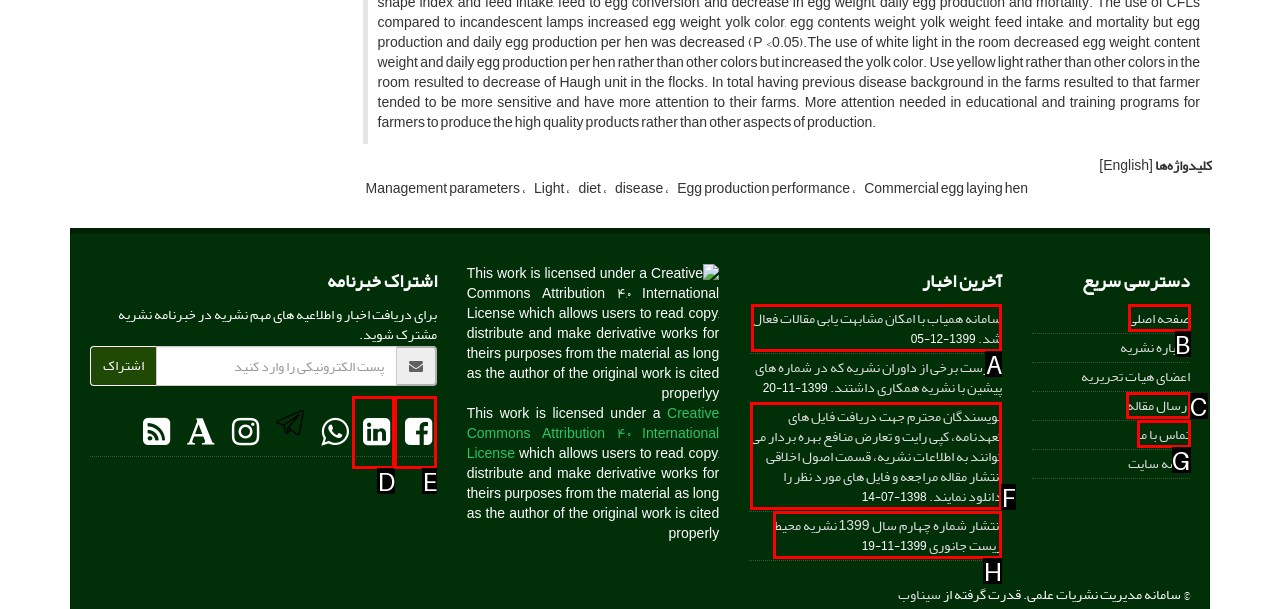Select the appropriate HTML element that needs to be clicked to finish the task: Click on the 'ارسال مقاله' link
Reply with the letter of the chosen option.

C